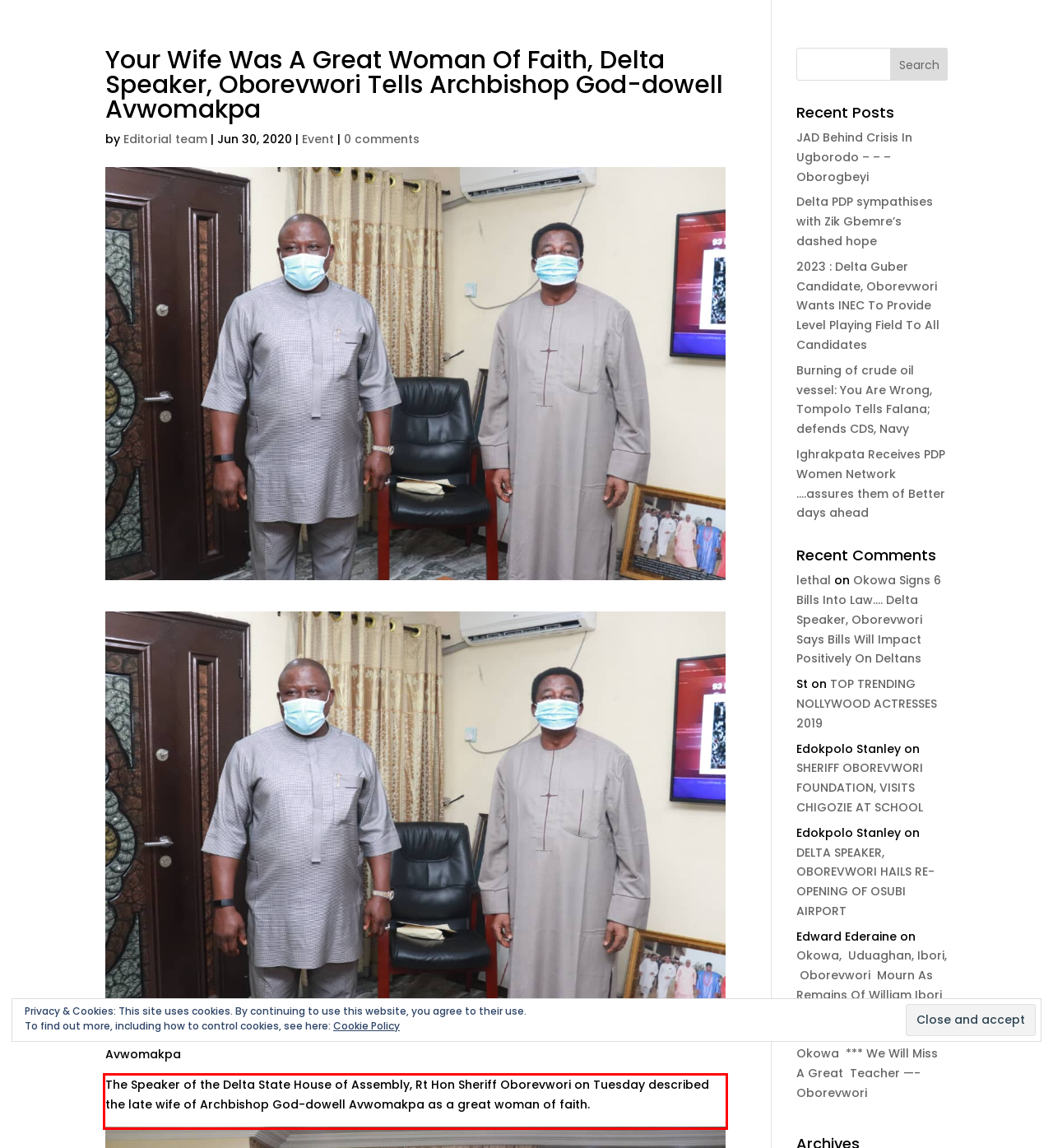Using the provided webpage screenshot, recognize the text content in the area marked by the red bounding box.

The Speaker of the Delta State House of Assembly, Rt Hon Sheriff Oborevwori on Tuesday described the late wife of Archbishop God-dowell Avwomakpa as a great woman of faith.